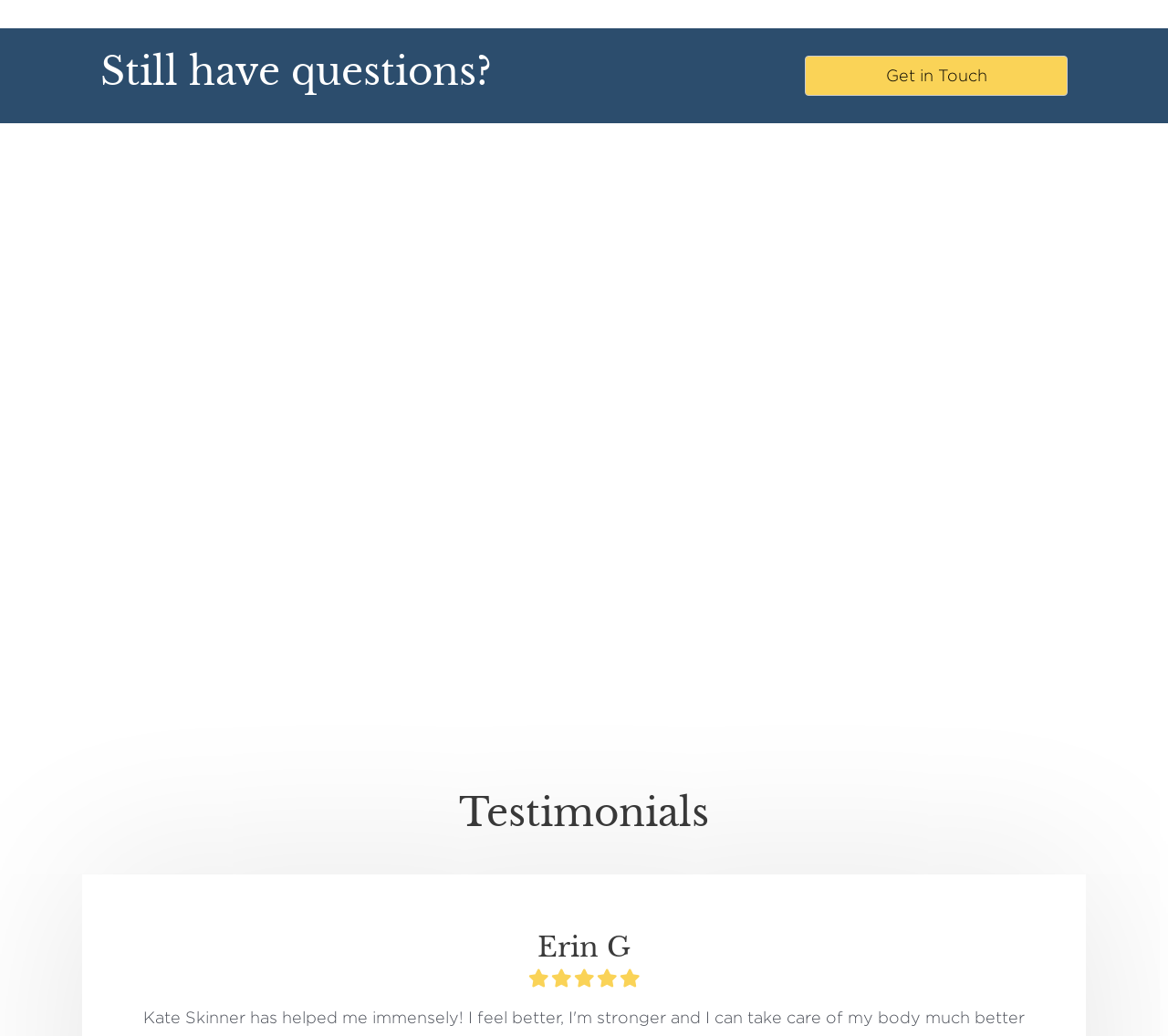Identify the bounding box coordinates for the region to click in order to carry out this instruction: "Click on 'Get in Touch'". Provide the coordinates using four float numbers between 0 and 1, formatted as [left, top, right, bottom].

[0.689, 0.054, 0.914, 0.092]